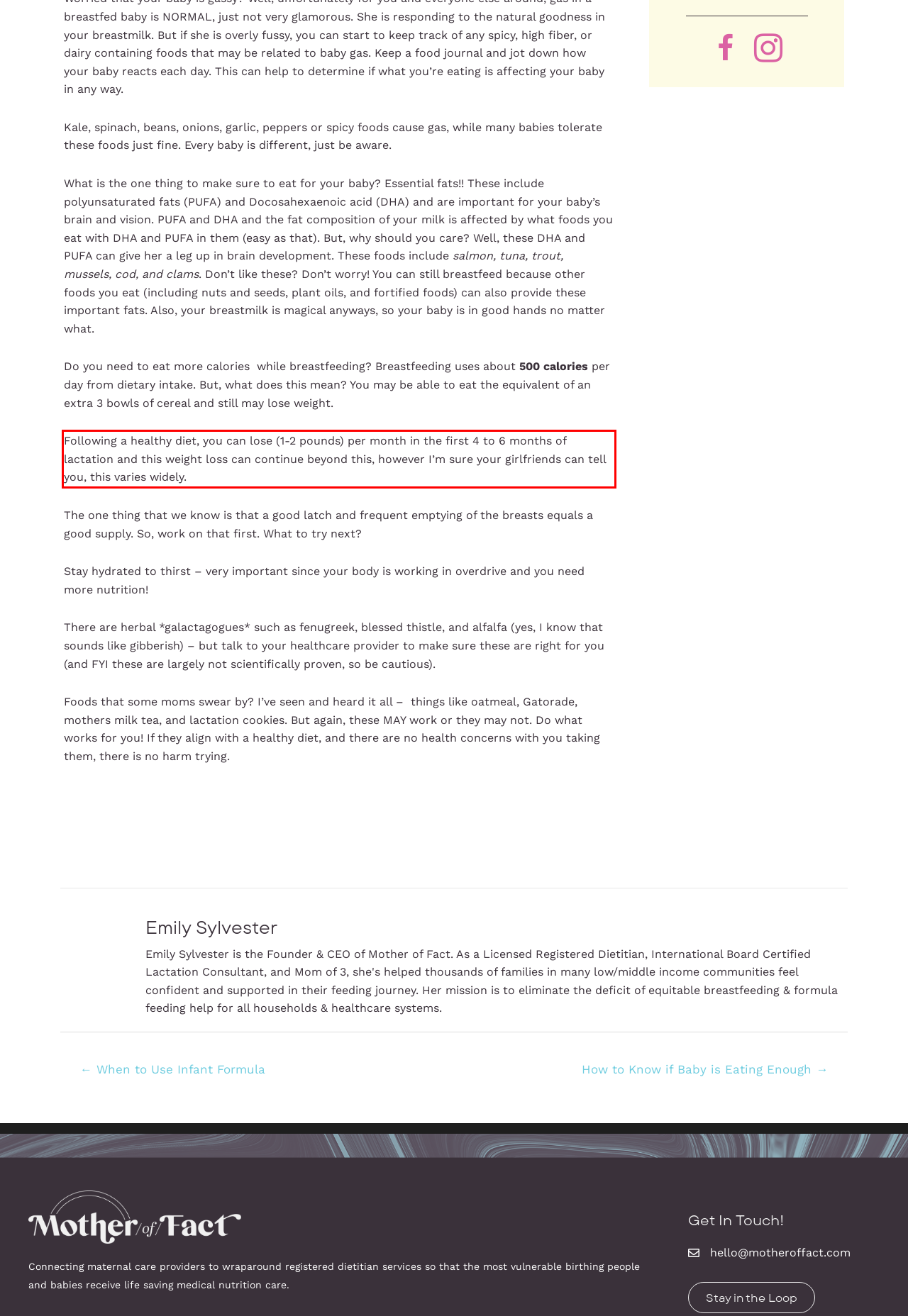Given a webpage screenshot with a red bounding box, perform OCR to read and deliver the text enclosed by the red bounding box.

Following a healthy diet, you can lose (1-2 pounds) per month in the first 4 to 6 months of lactation and this weight loss can continue beyond this, however I’m sure your girlfriends can tell you, this varies widely.